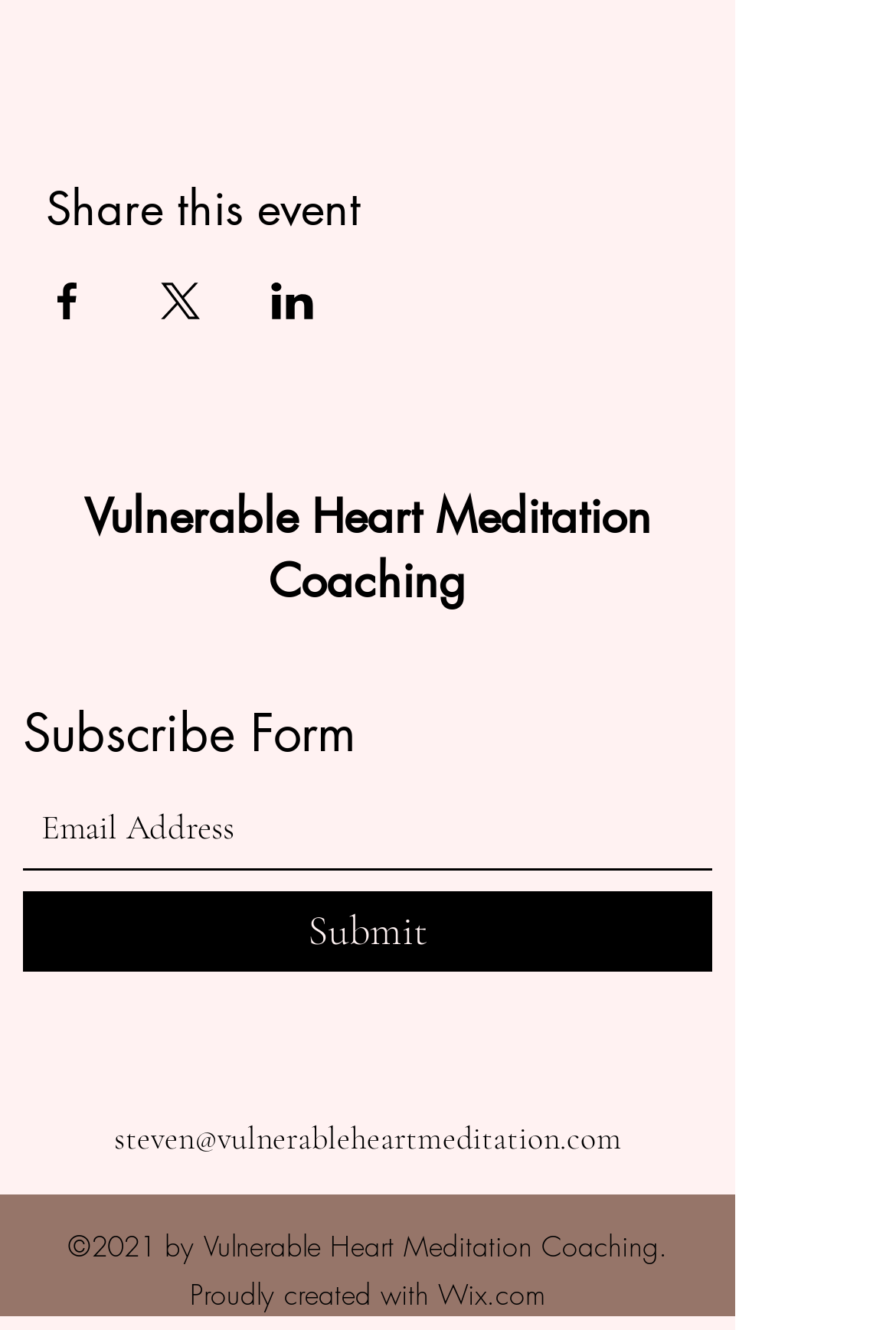Locate the bounding box coordinates of the UI element described by: "aria-label="Email Address" name="email" placeholder="Email Address"". Provide the coordinates as four float numbers between 0 and 1, formatted as [left, top, right, bottom].

[0.026, 0.593, 0.795, 0.654]